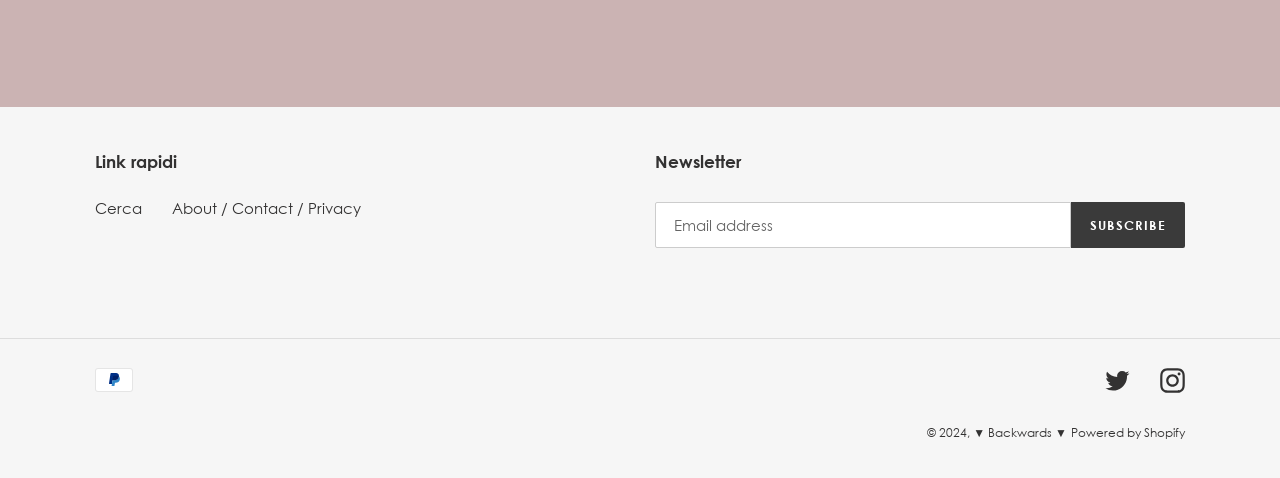Please identify the bounding box coordinates of the element that needs to be clicked to perform the following instruction: "Go to the about page".

[0.134, 0.417, 0.282, 0.455]